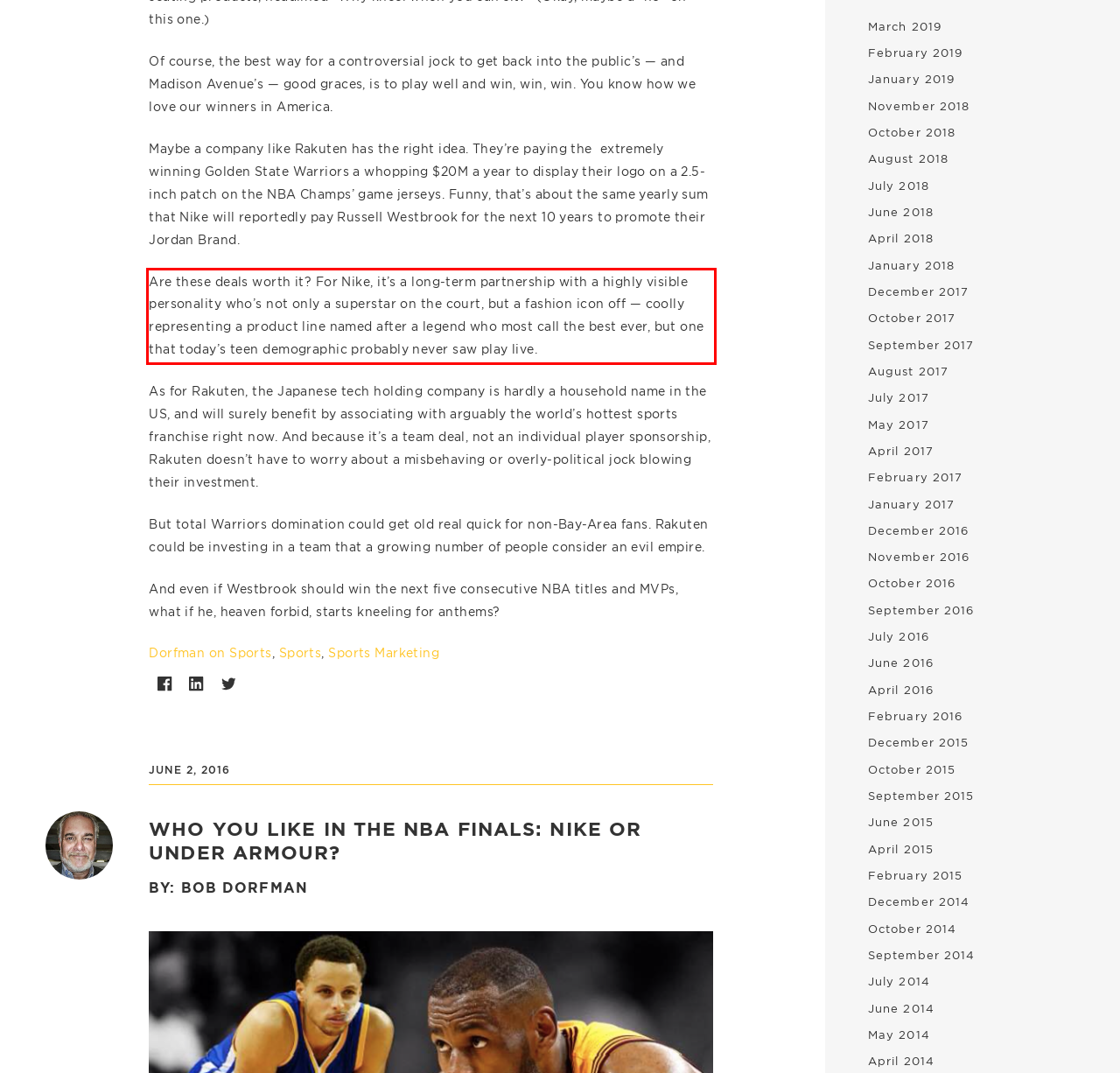Using the provided webpage screenshot, recognize the text content in the area marked by the red bounding box.

Are these deals worth it? For Nike, it’s a long-term partnership with a highly visible personality who’s not only a superstar on the court, but a fashion icon off — coolly representing a product line named after a legend who most call the best ever, but one that today’s teen demographic probably never saw play live.